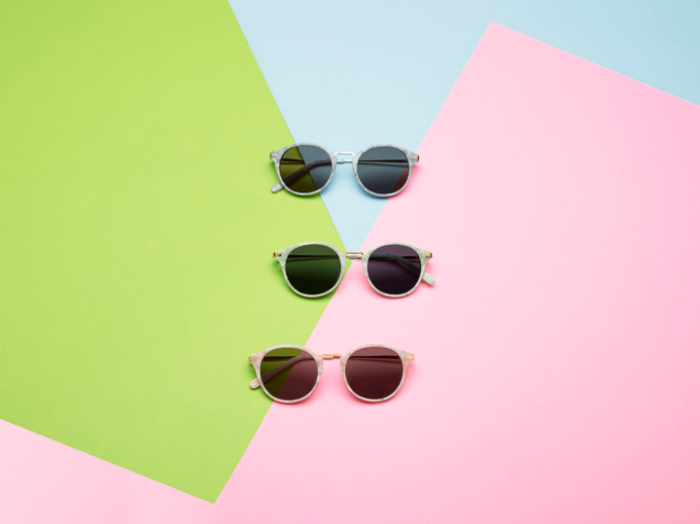What is the tone of the overall composition?
Please give a detailed and thorough answer to the question, covering all relevant points.

The caption states that the composition 'evokes a fun, modern sensibility, perfect for a contemporary, young, and feminine audience', which suggests a fresh and youthful tone.